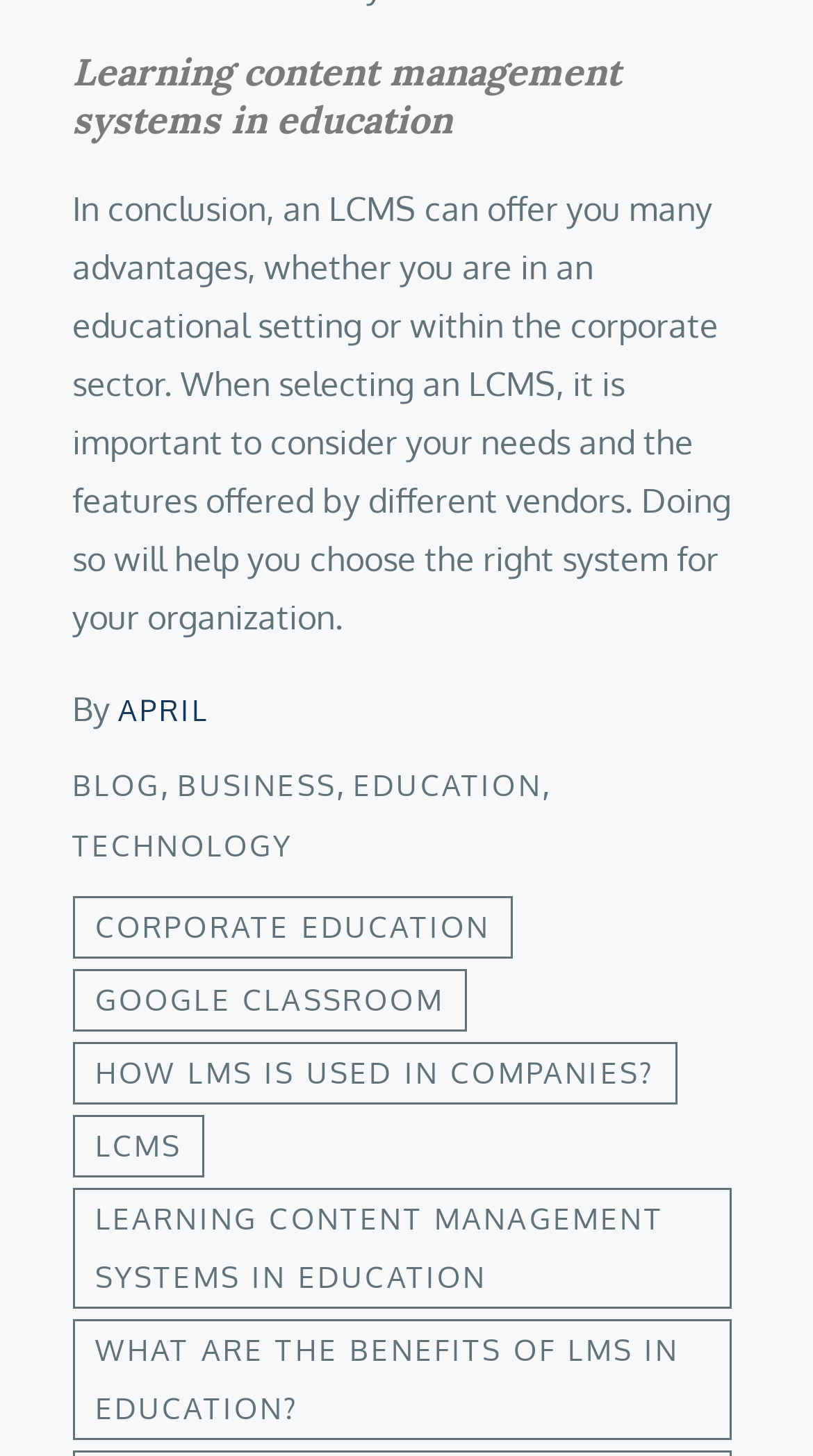Use the information in the screenshot to answer the question comprehensively: What type of organization can benefit from an LCMS?

According to the text, an LCMS can offer advantages to both educational settings and the corporate sector, indicating that both types of organizations can benefit from an LCMS.